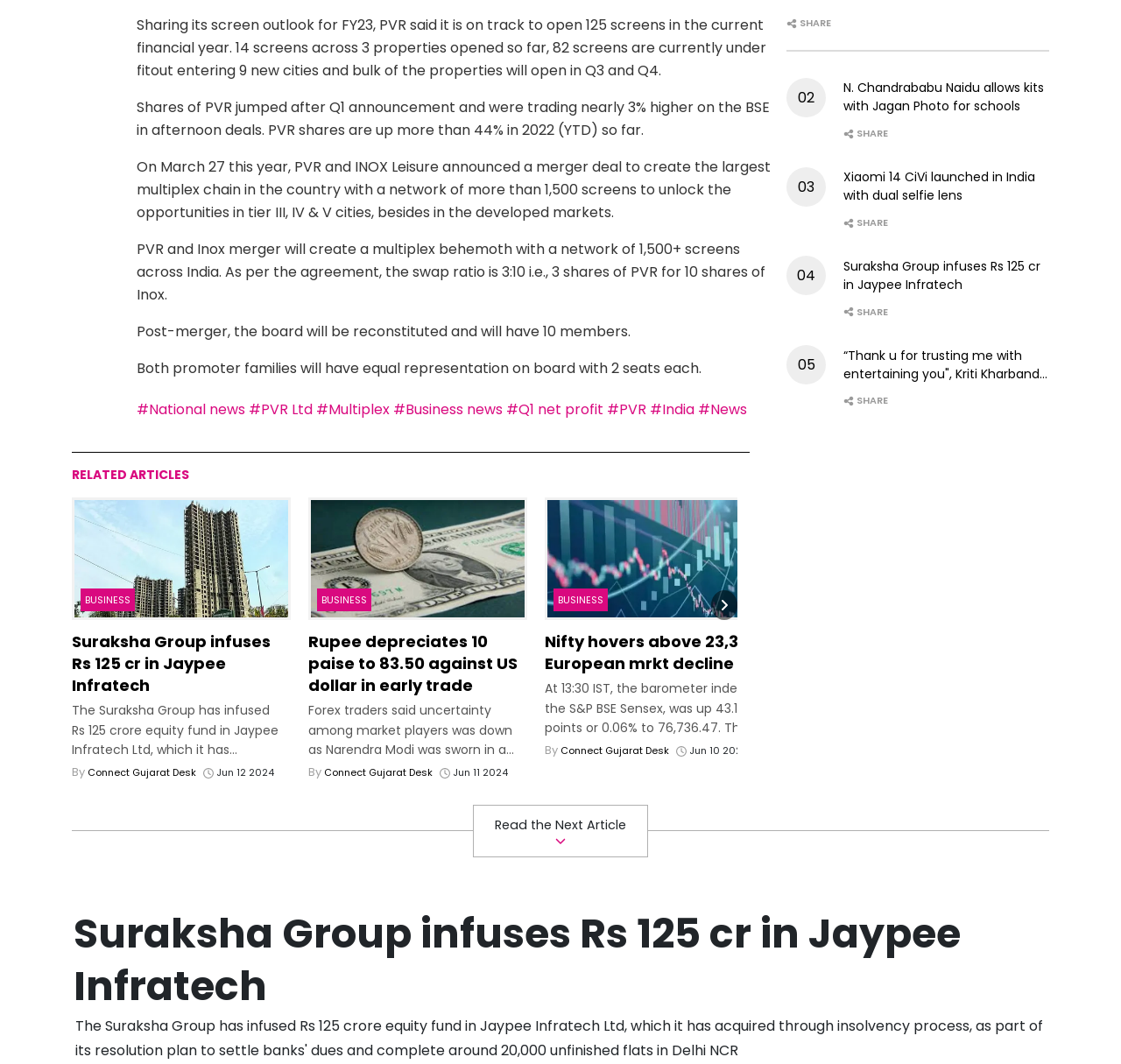Bounding box coordinates are to be given in the format (top-left x, top-left y, bottom-right x, bottom-right y). All values must be floating point numbers between 0 and 1. Provide the bounding box coordinate for the UI element described as: #Business news

[0.351, 0.375, 0.448, 0.394]